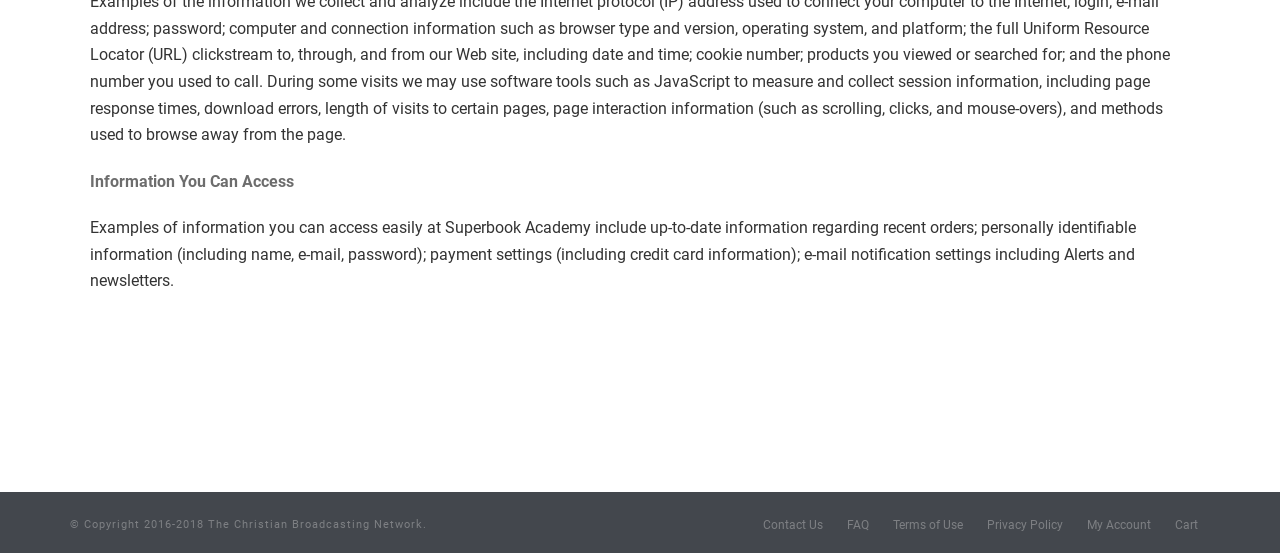Find the bounding box of the element with the following description: "Privacy Policy". The coordinates must be four float numbers between 0 and 1, formatted as [left, top, right, bottom].

[0.771, 0.936, 0.83, 0.964]